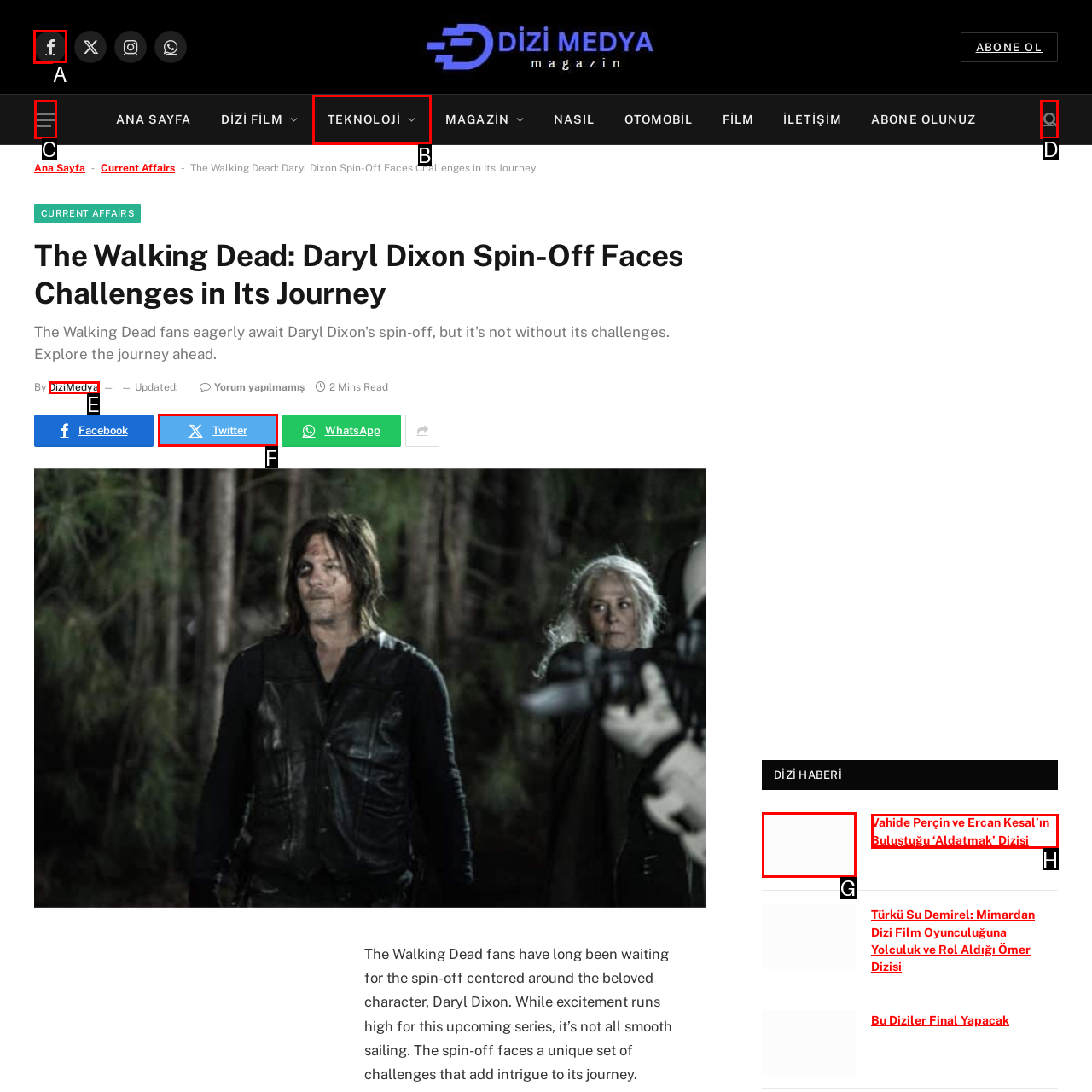Choose the correct UI element to click for this task: Click on Facebook link Answer using the letter from the given choices.

A